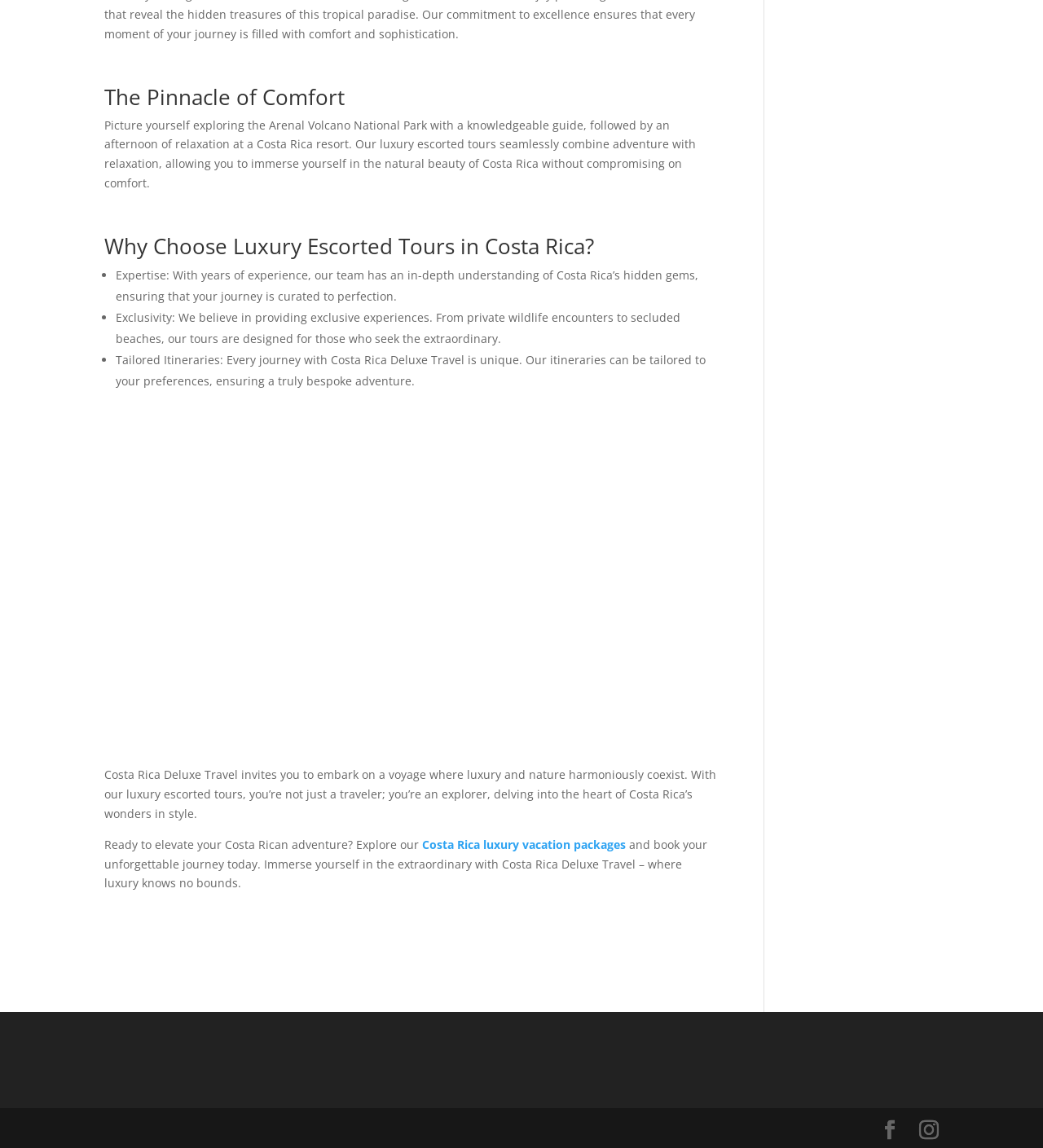Refer to the image and offer a detailed explanation in response to the question: What is the main theme of the webpage?

The webpage is about luxury travel in Costa Rica, as indicated by the heading 'The Pinnacle of Comfort' and the description of luxury escorted tours in Costa Rica.